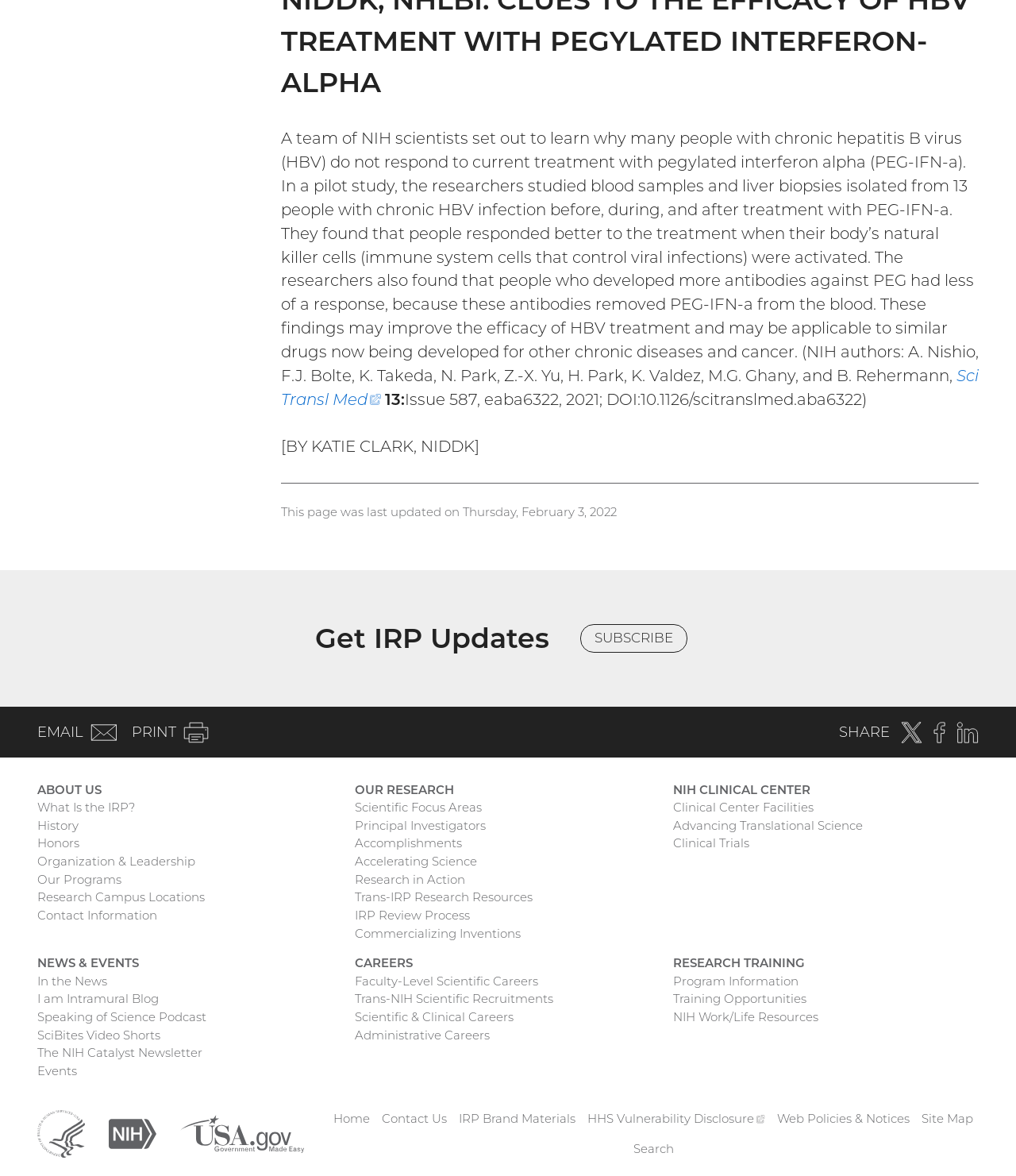Identify the bounding box coordinates for the UI element described by the following text: "Web Policies & Notices". Provide the coordinates as four float numbers between 0 and 1, in the format [left, top, right, bottom].

[0.765, 0.945, 0.895, 0.957]